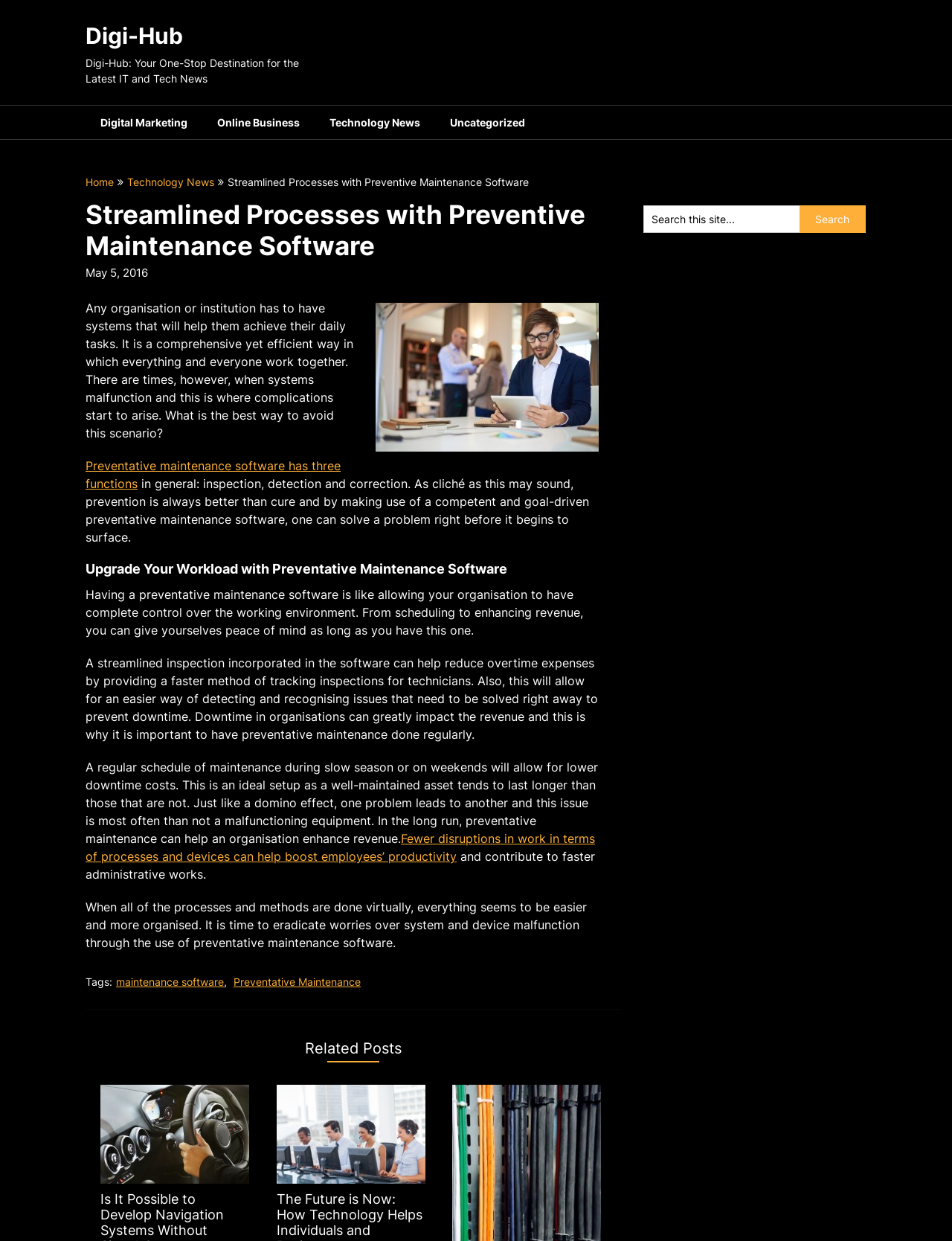Please mark the clickable region by giving the bounding box coordinates needed to complete this instruction: "Read more about 'Technology News'".

[0.134, 0.141, 0.225, 0.152]